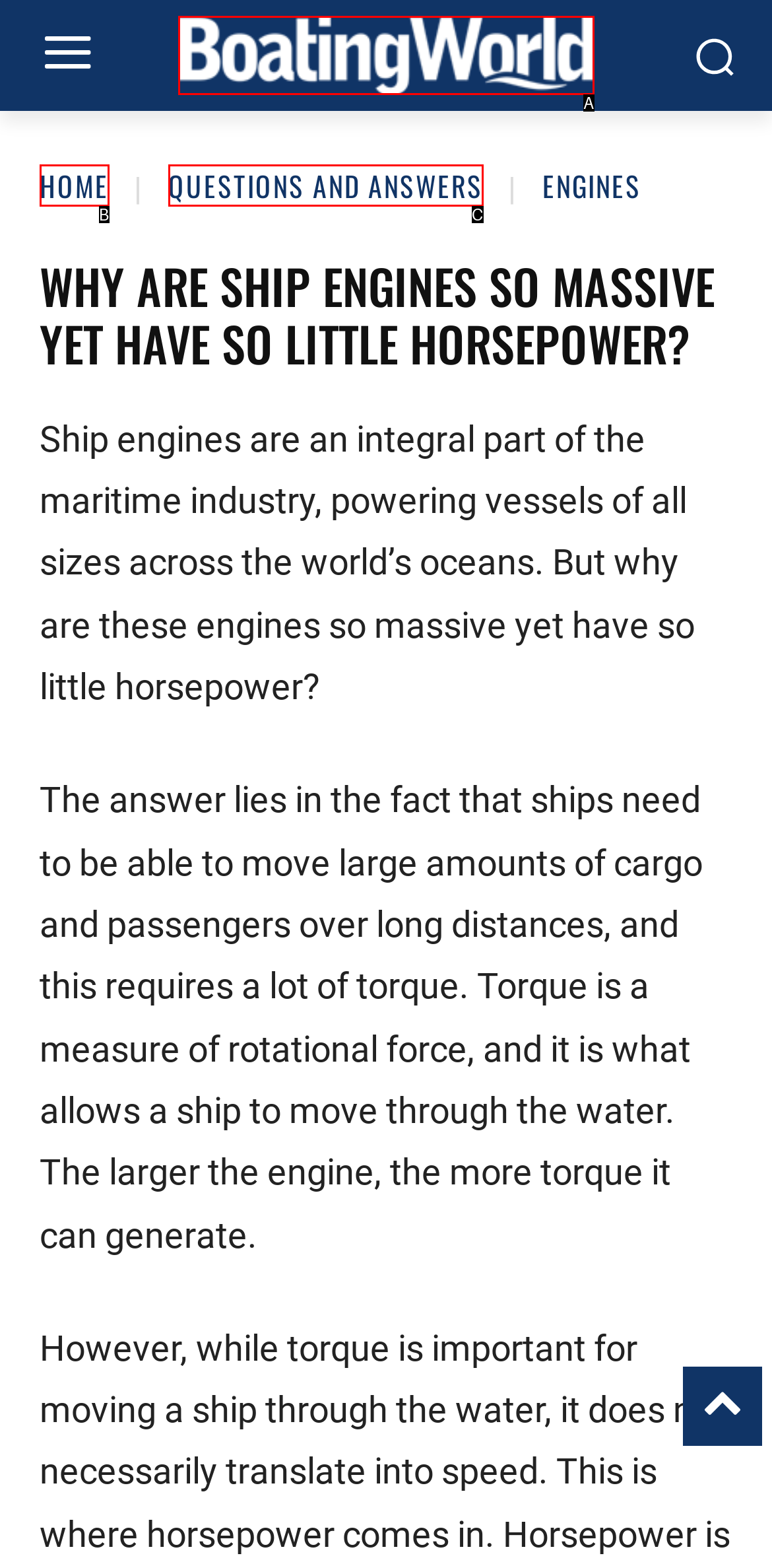Determine the HTML element that best matches this description: Questions and Answers from the given choices. Respond with the corresponding letter.

C